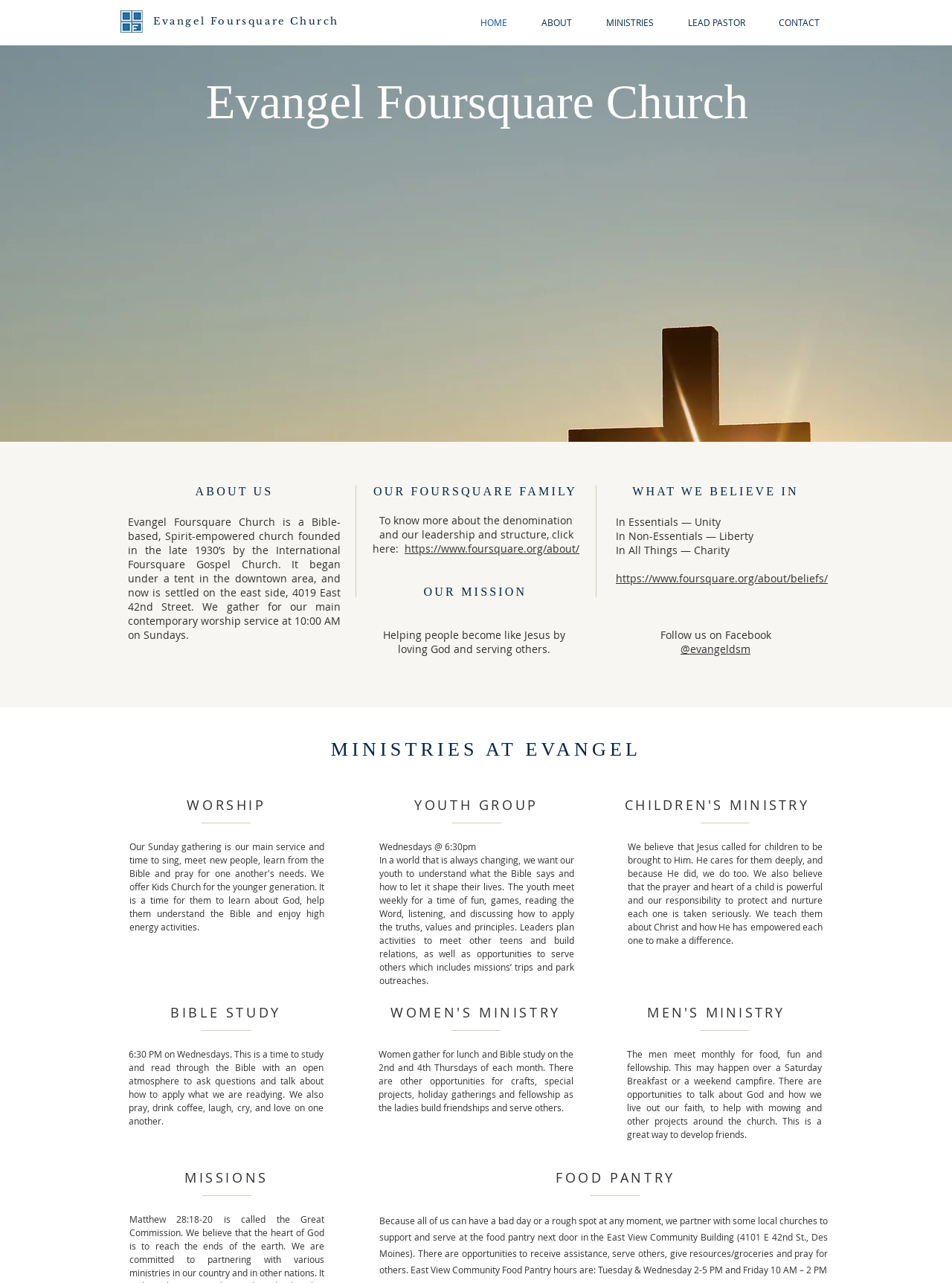What is the name of the denomination?
From the image, respond with a single word or phrase.

Foursquare Gospel Church